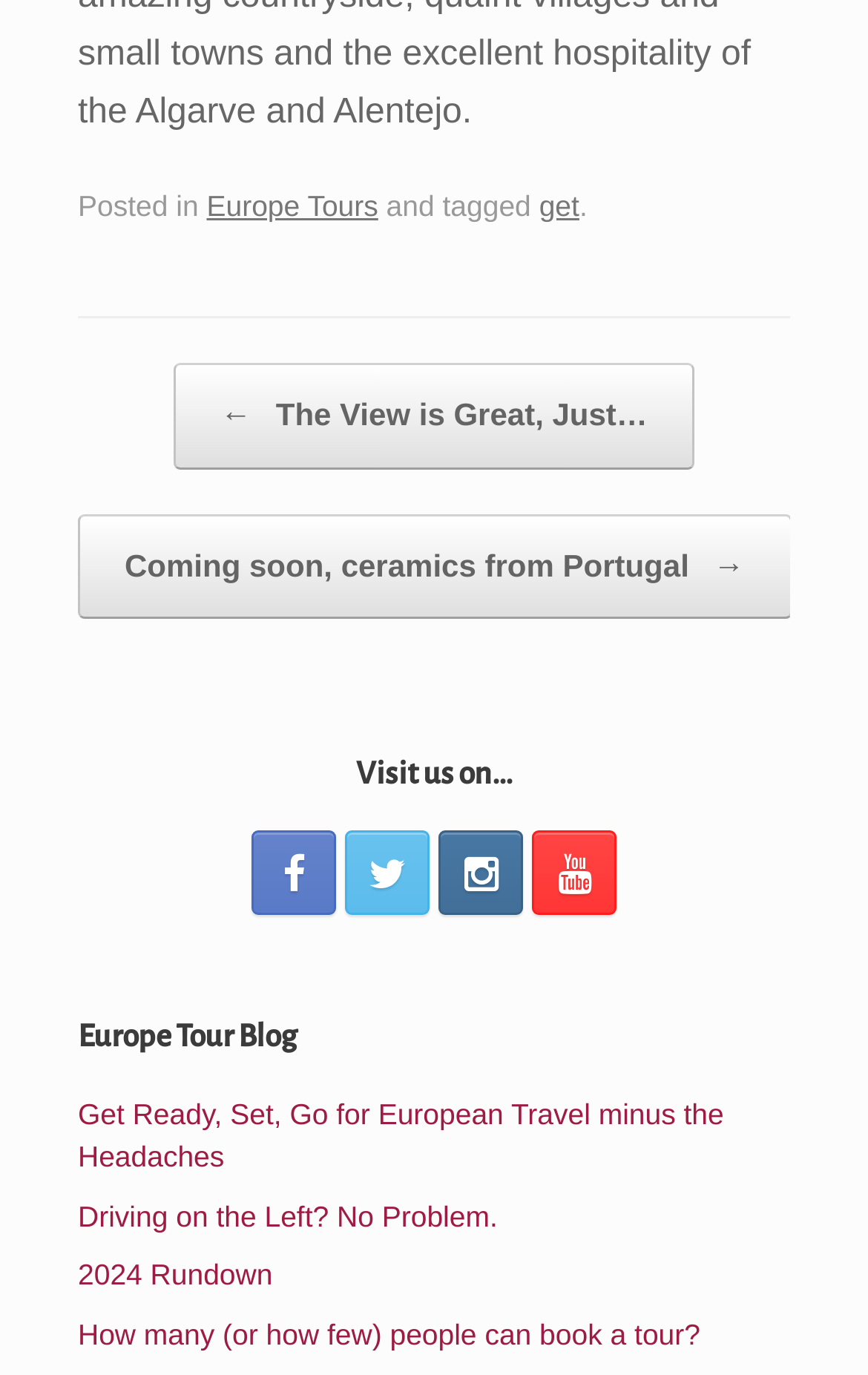Ascertain the bounding box coordinates for the UI element detailed here: "get". The coordinates should be provided as [left, top, right, bottom] with each value being a float between 0 and 1.

[0.621, 0.137, 0.667, 0.161]